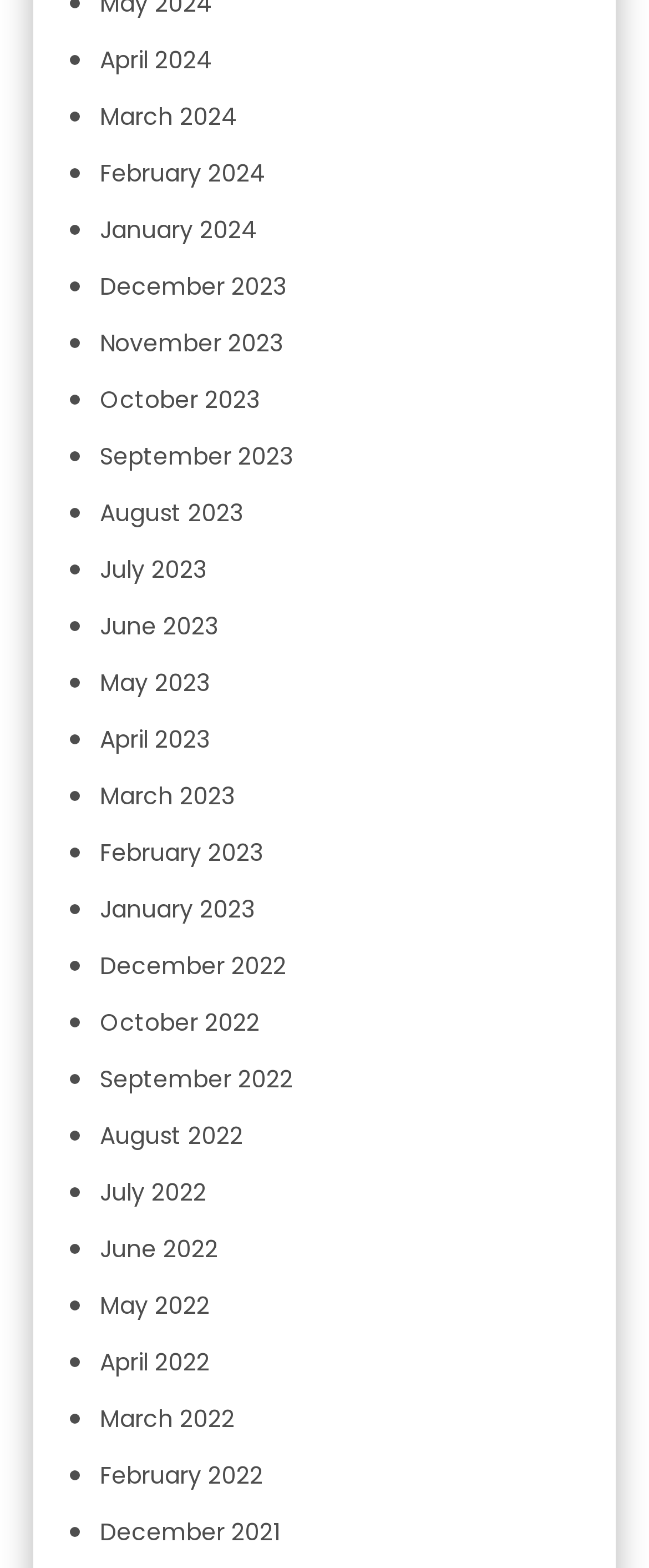Identify the bounding box coordinates of the part that should be clicked to carry out this instruction: "View March 2023".

[0.154, 0.497, 0.362, 0.518]